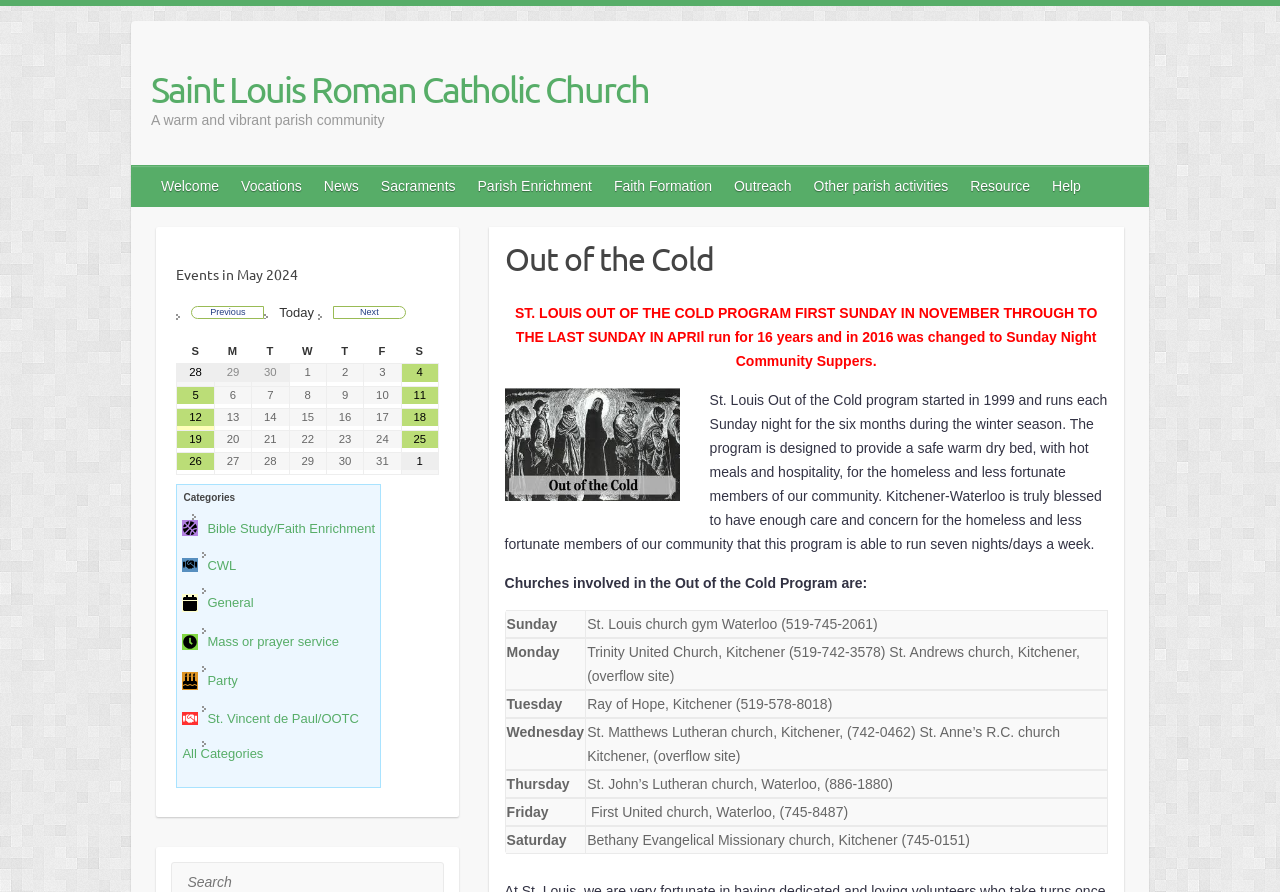Can you extract the primary headline text from the webpage?

Saint Louis Roman Catholic Church